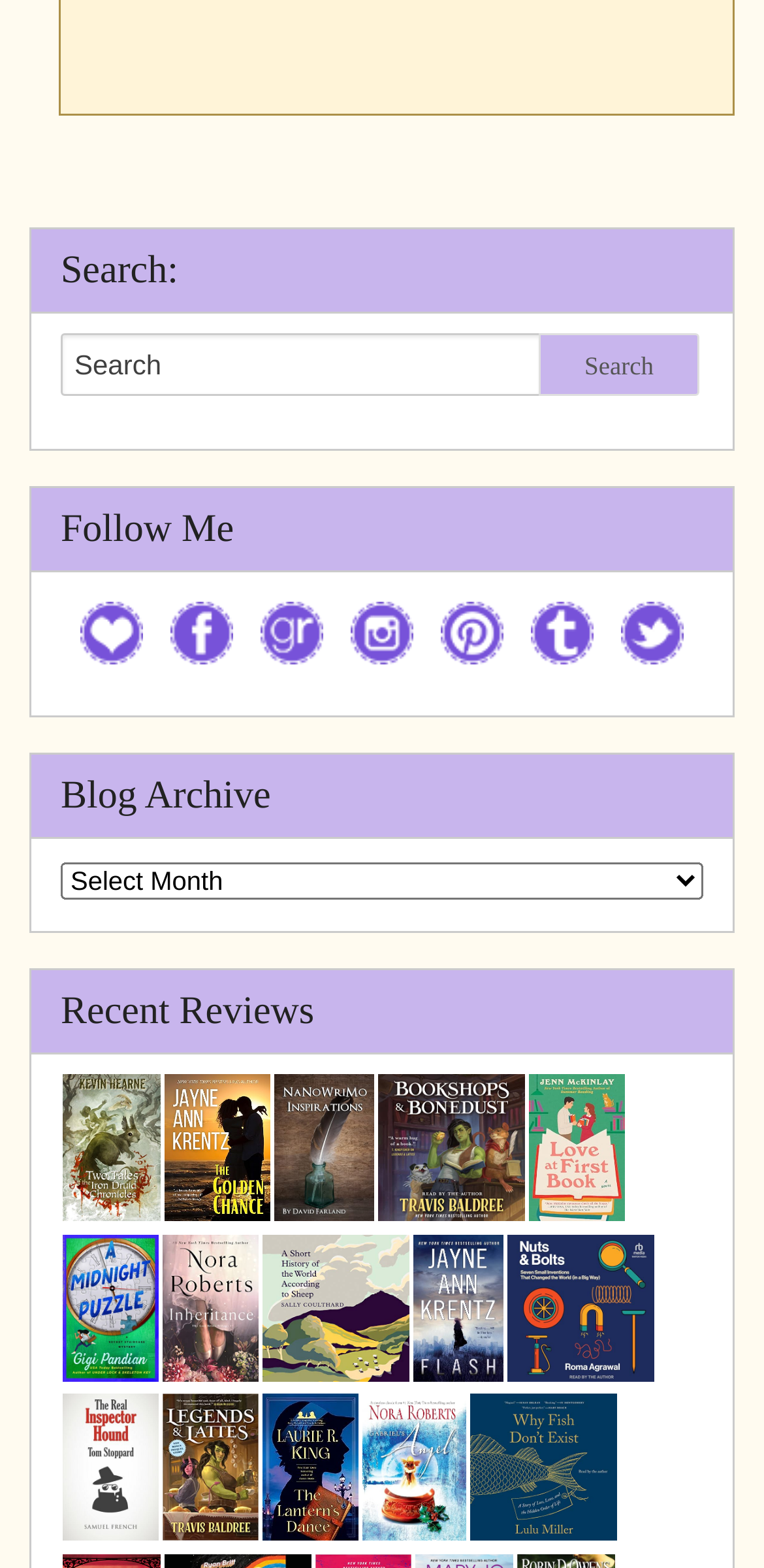Provide your answer to the question using just one word or phrase: What is the purpose of the search bar?

To search the blog